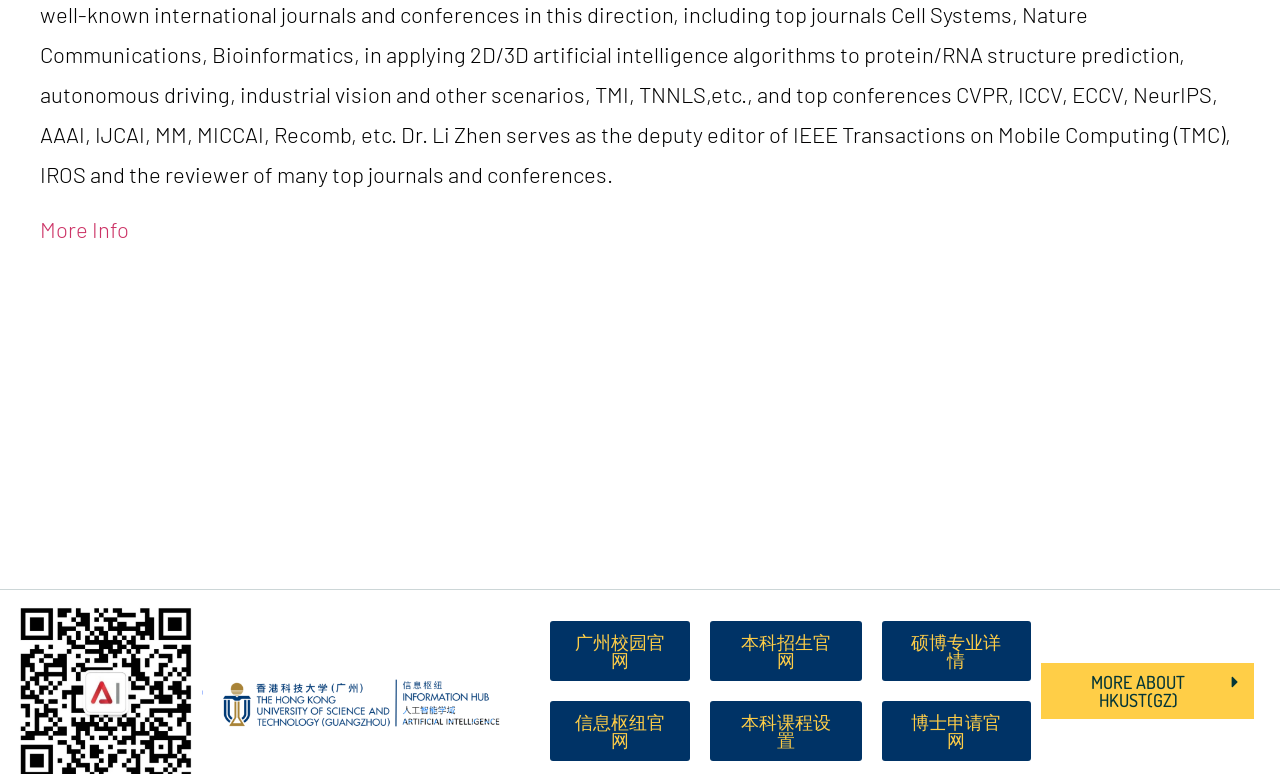What is the vertical position of the 'MORE ABOUT HKUST(GZ)' button?
Please give a detailed and elaborate explanation in response to the question.

I compared the y1 and y2 coordinates of the 'MORE ABOUT HKUST(GZ)' button with the other elements and found that its y1 coordinate is 0.857, which is below the middle of the webpage.